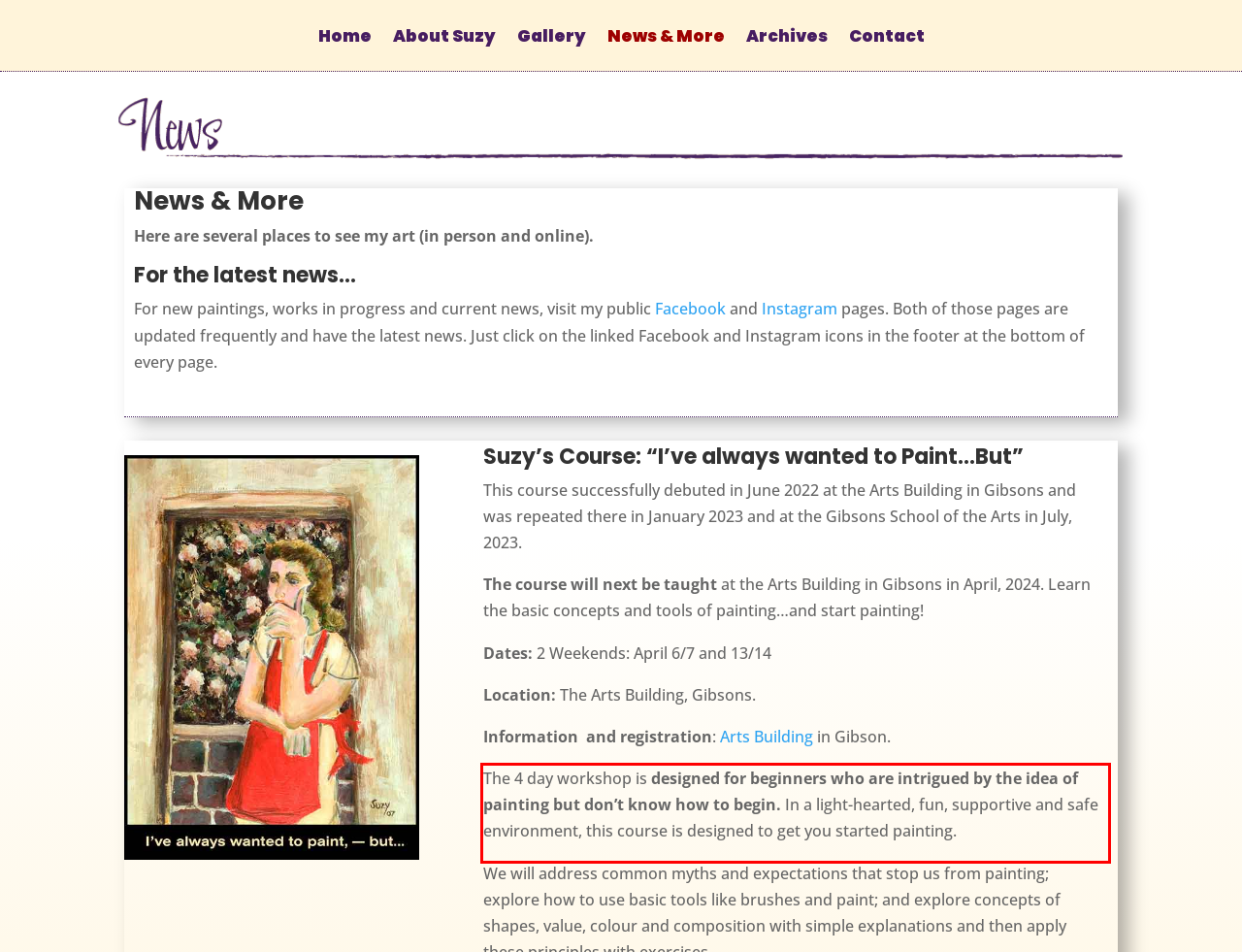Examine the webpage screenshot, find the red bounding box, and extract the text content within this marked area.

The 4 day workshop is designed for beginners who are intrigued by the idea of painting but don’t know how to begin. In a light-hearted, fun, supportive and safe environment, this course is designed to get you started painting.